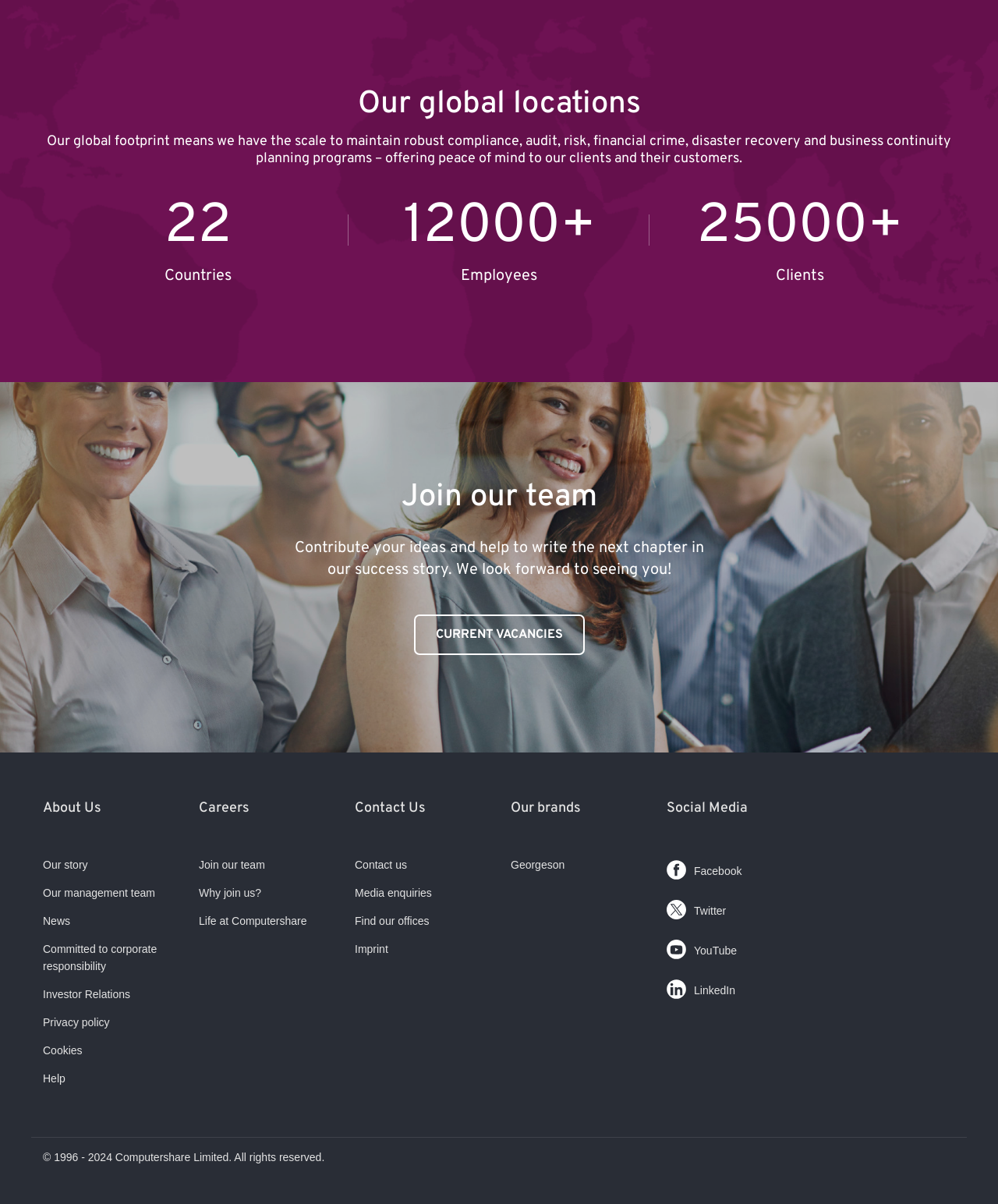Please determine the bounding box coordinates of the element to click in order to execute the following instruction: "Read about our story". The coordinates should be four float numbers between 0 and 1, specified as [left, top, right, bottom].

[0.043, 0.713, 0.088, 0.724]